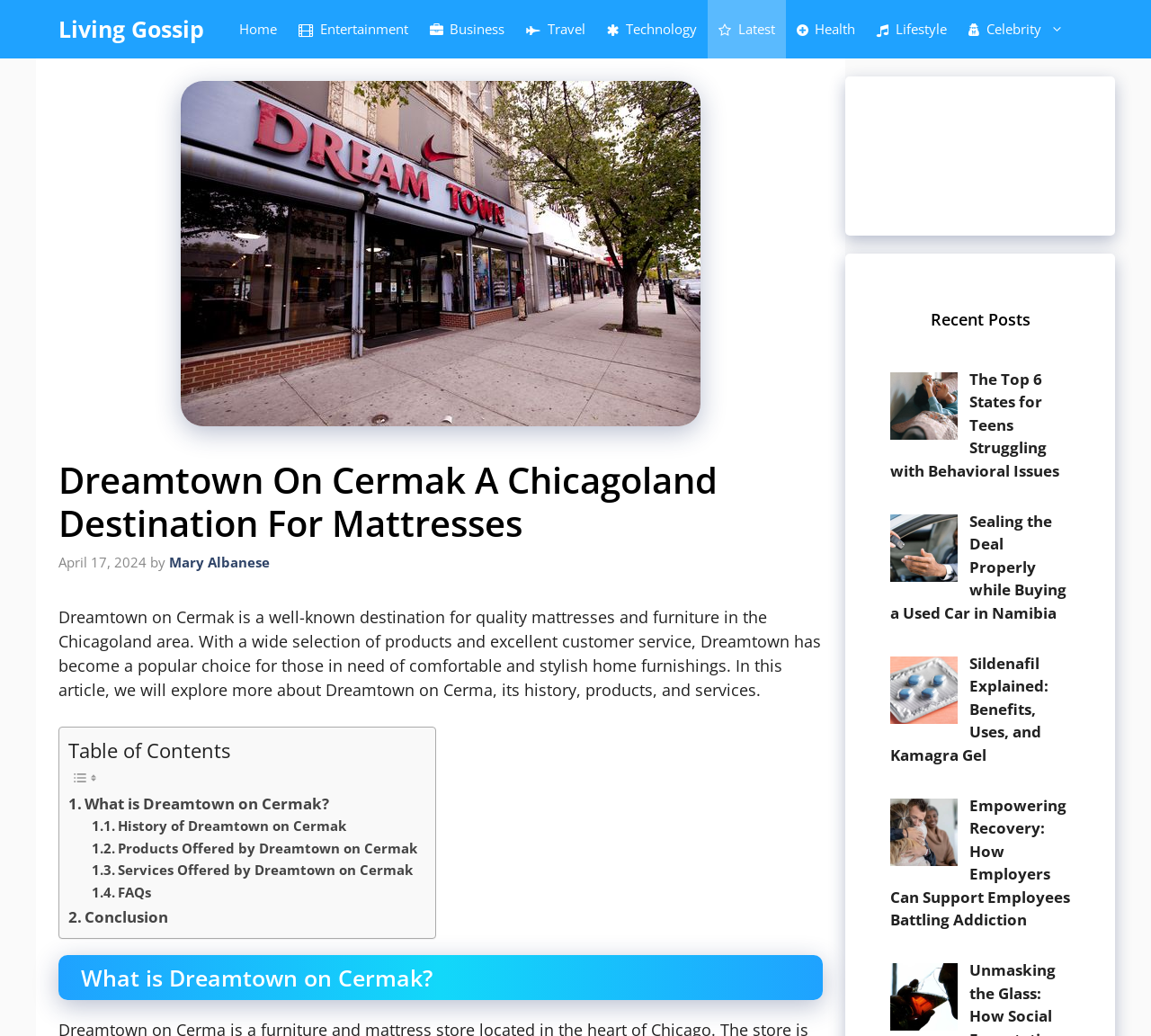Please predict the bounding box coordinates of the element's region where a click is necessary to complete the following instruction: "Read the article 'Teens The Top 6 States for Teens Struggling with Behavioral Issues'". The coordinates should be represented by four float numbers between 0 and 1, i.e., [left, top, right, bottom].

[0.773, 0.355, 0.92, 0.464]